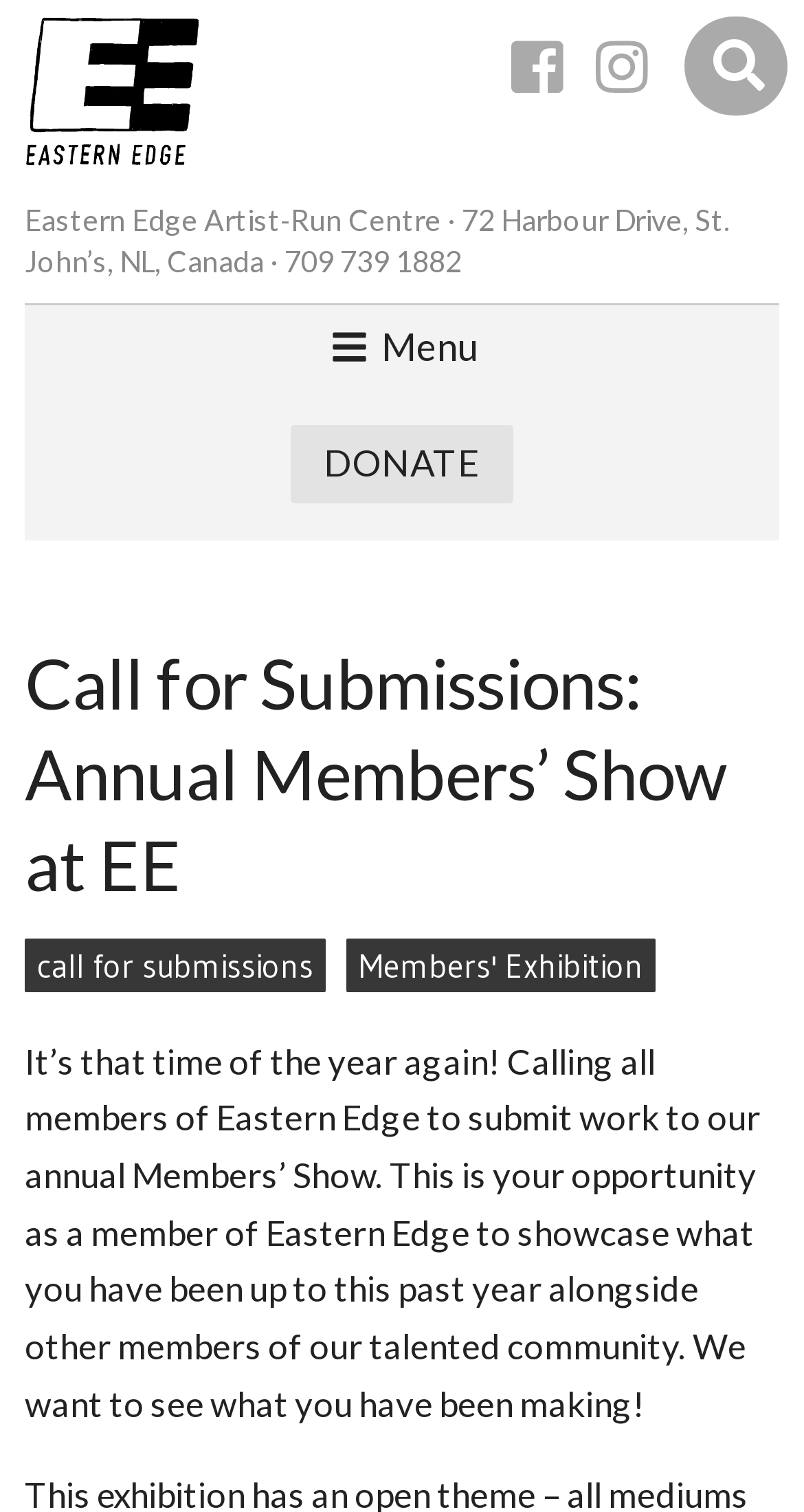Identify the bounding box for the UI element described as: "value="Search"". The coordinates should be four float numbers between 0 and 1, i.e., [left, top, right, bottom].

[0.882, 0.026, 0.954, 0.064]